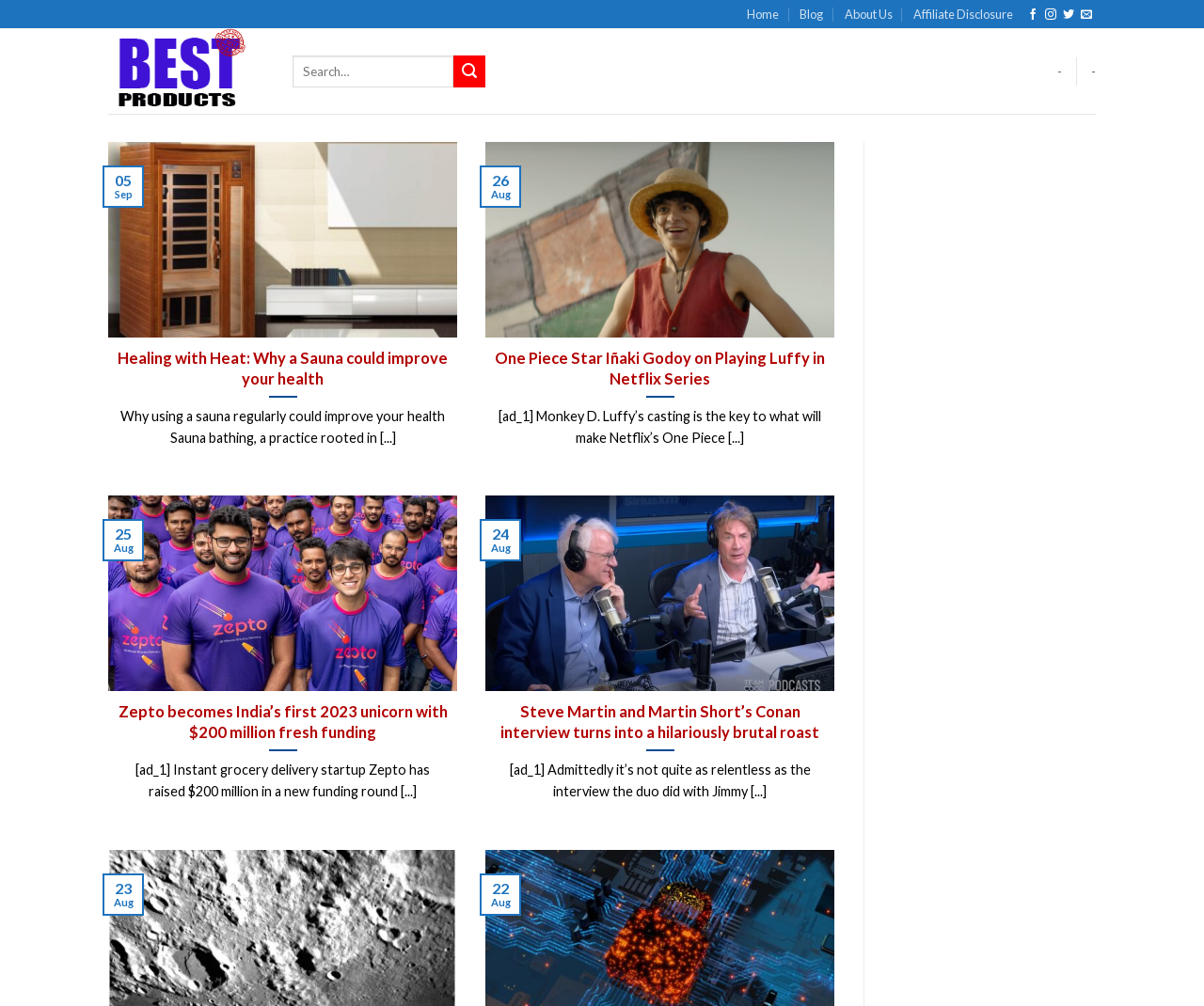Construct a comprehensive description capturing every detail on the webpage.

The webpage is titled "Libby Libby Libby – The Best Products in One Spot!" and appears to be a blog or news website. At the top, there is a navigation menu with links to "Home", "Blog", "About Us", and "Affiliate Disclosure", followed by social media links to Facebook, Instagram, Twitter, and an email contact. 

Below the navigation menu, there is a prominent logo "Libby Libby Libby" with an accompanying image. To the right of the logo, there is a search bar with a submit button. 

The main content of the webpage is divided into four sections, each containing a news article or blog post. The articles are arranged in a vertical column, with the most recent article at the top. Each article has a heading, a brief summary, and a date stamp (in the format "DD MMM"). The articles are about various topics, including health benefits of sauna, Netflix's One Piece series, a startup company Zepto, and a Conan interview with Steve Martin and Martin Short. 

There are also several generic elements and layout tables scattered throughout the webpage, which do not contain any meaningful content.